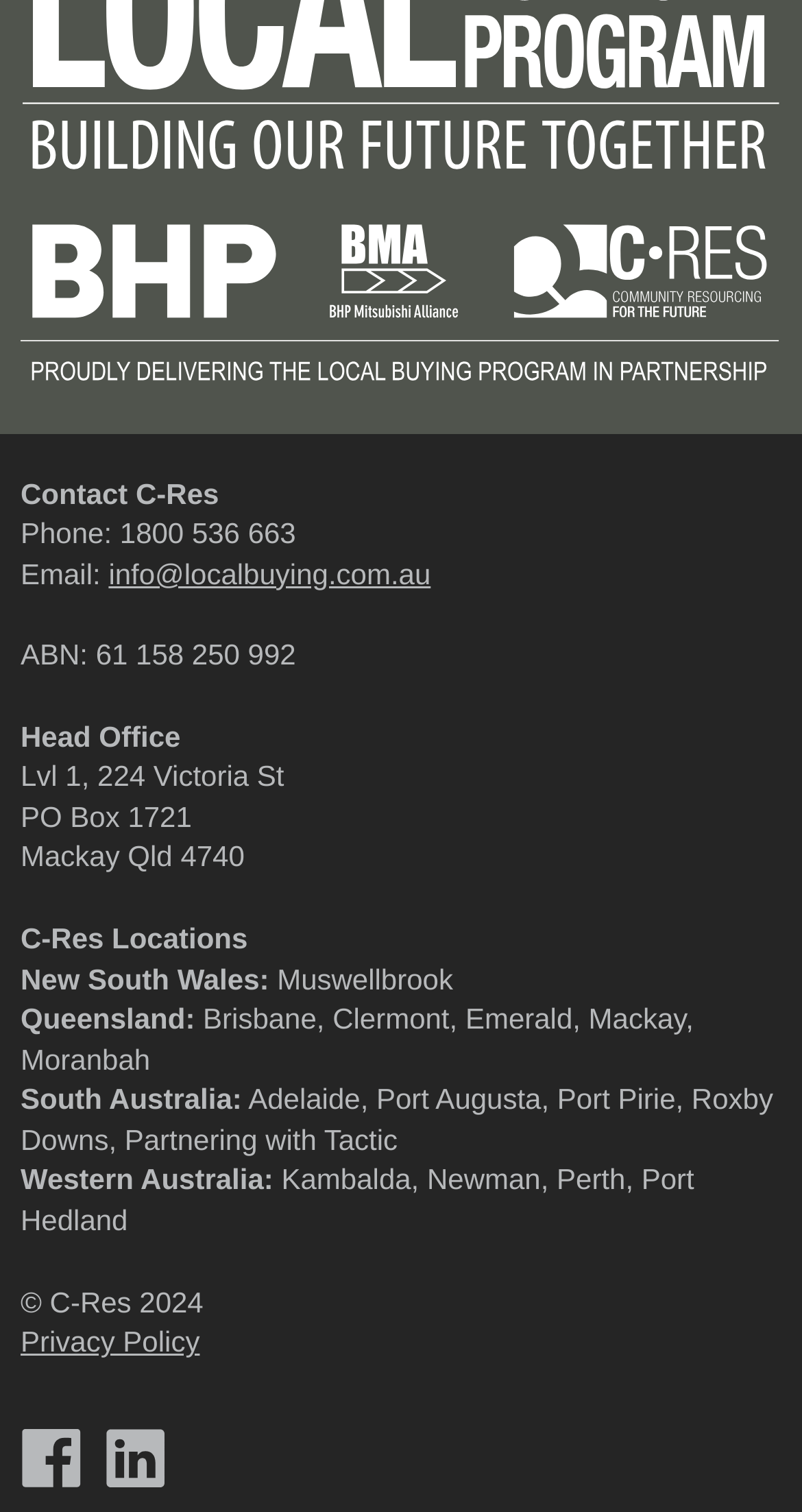What is the email address to contact C-Res?
Based on the screenshot, give a detailed explanation to answer the question.

I found the email address by looking at the 'Contact C-Res' section, where it is listed as 'Email:' followed by the address 'info@localbuying.com.au'.